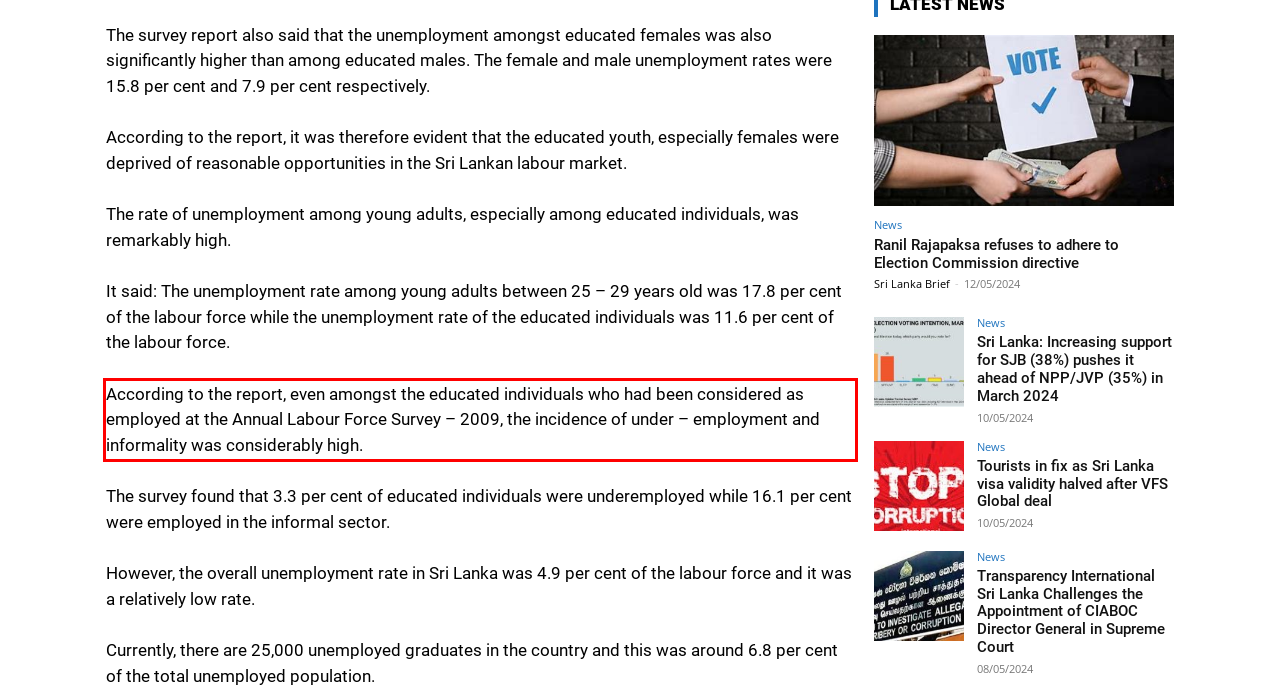You are given a webpage screenshot with a red bounding box around a UI element. Extract and generate the text inside this red bounding box.

According to the report, even amongst the educated individuals who had been considered as employed at the Annual Labour Force Survey – 2009, the incidence of under – employment and informality was considerably high.